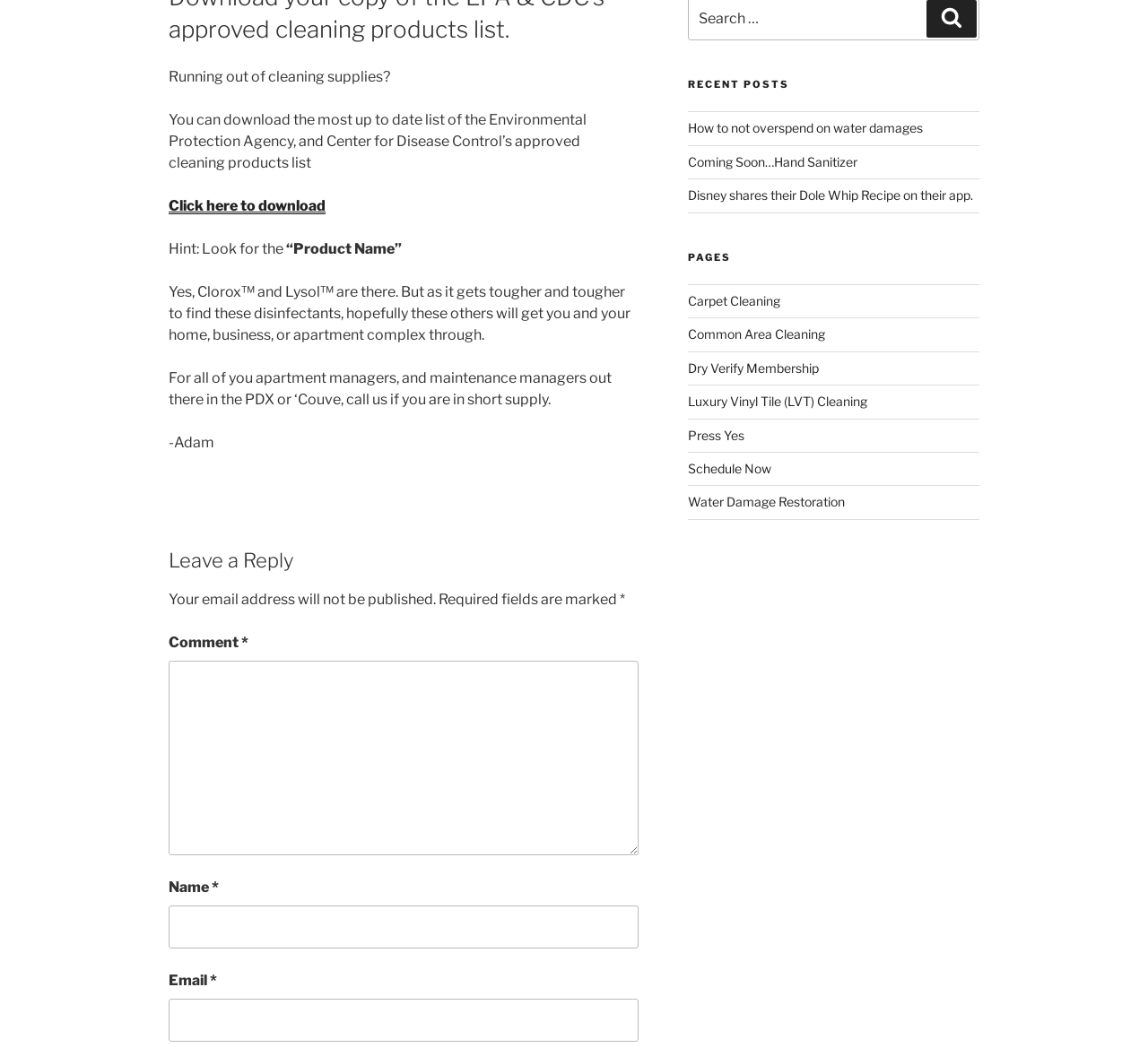Respond to the question below with a single word or phrase:
What is the topic of the current webpage?

Cleaning supplies